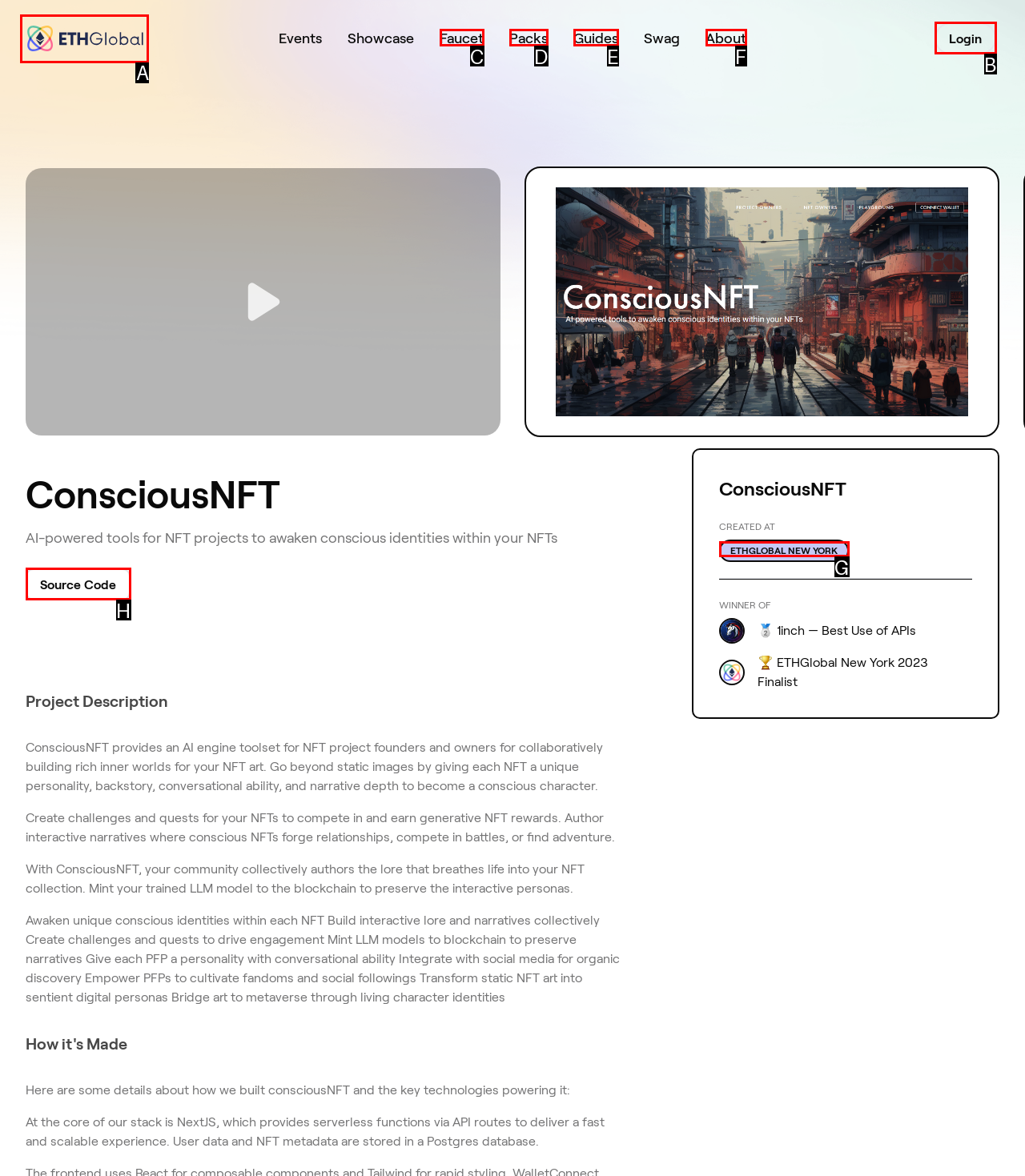Which choice should you pick to execute the task: Visit the previous post
Respond with the letter associated with the correct option only.

None